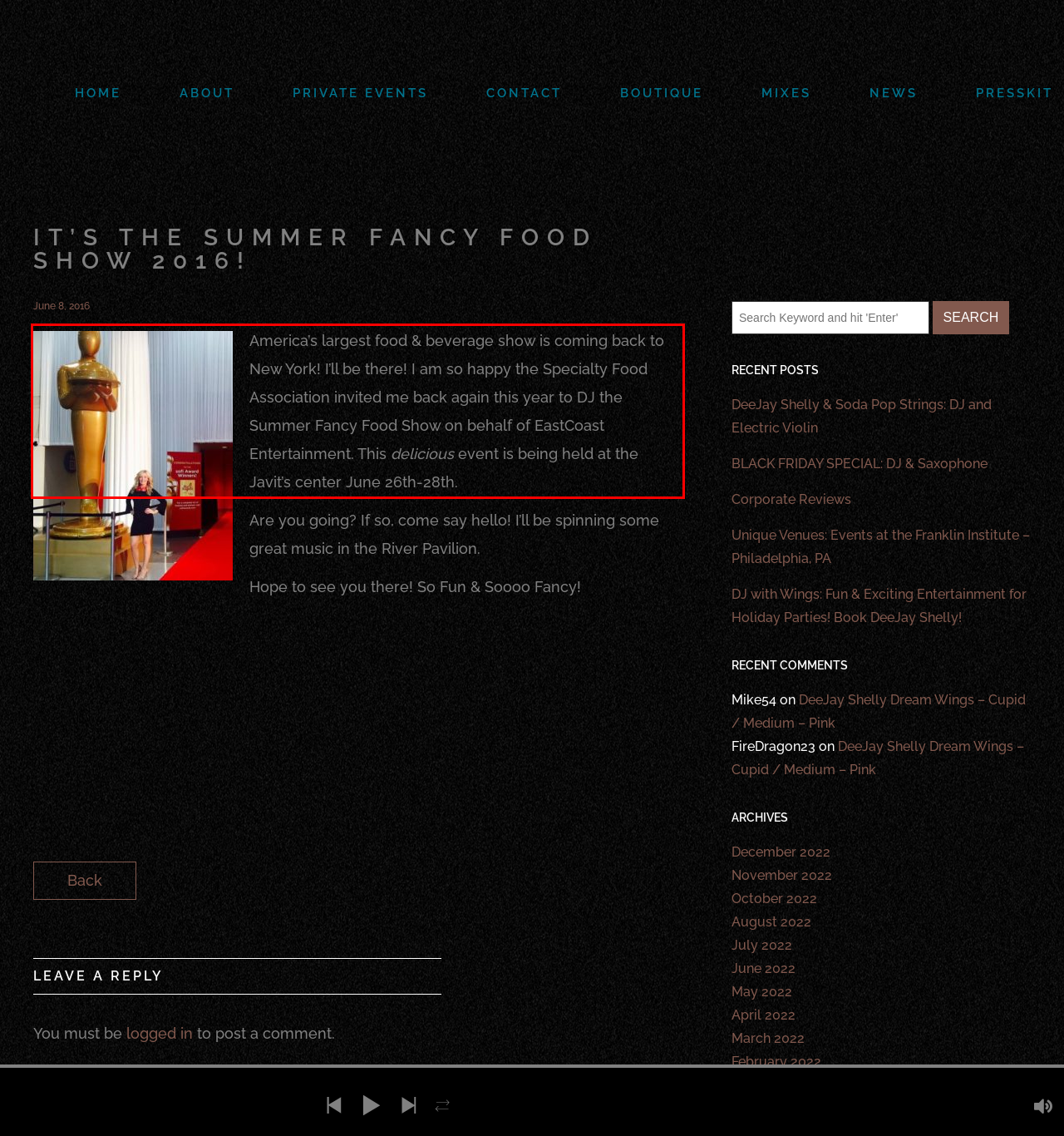Please examine the screenshot of the webpage and read the text present within the red rectangle bounding box.

America’s largest food & beverage show is coming back to New York! I’ll be there! I am so happy the Specialty Food Association invited me back again this year to DJ the Summer Fancy Food Show on behalf of EastCoast Entertainment. This delicious event is being held at the Javit’s center June 26th-28th.